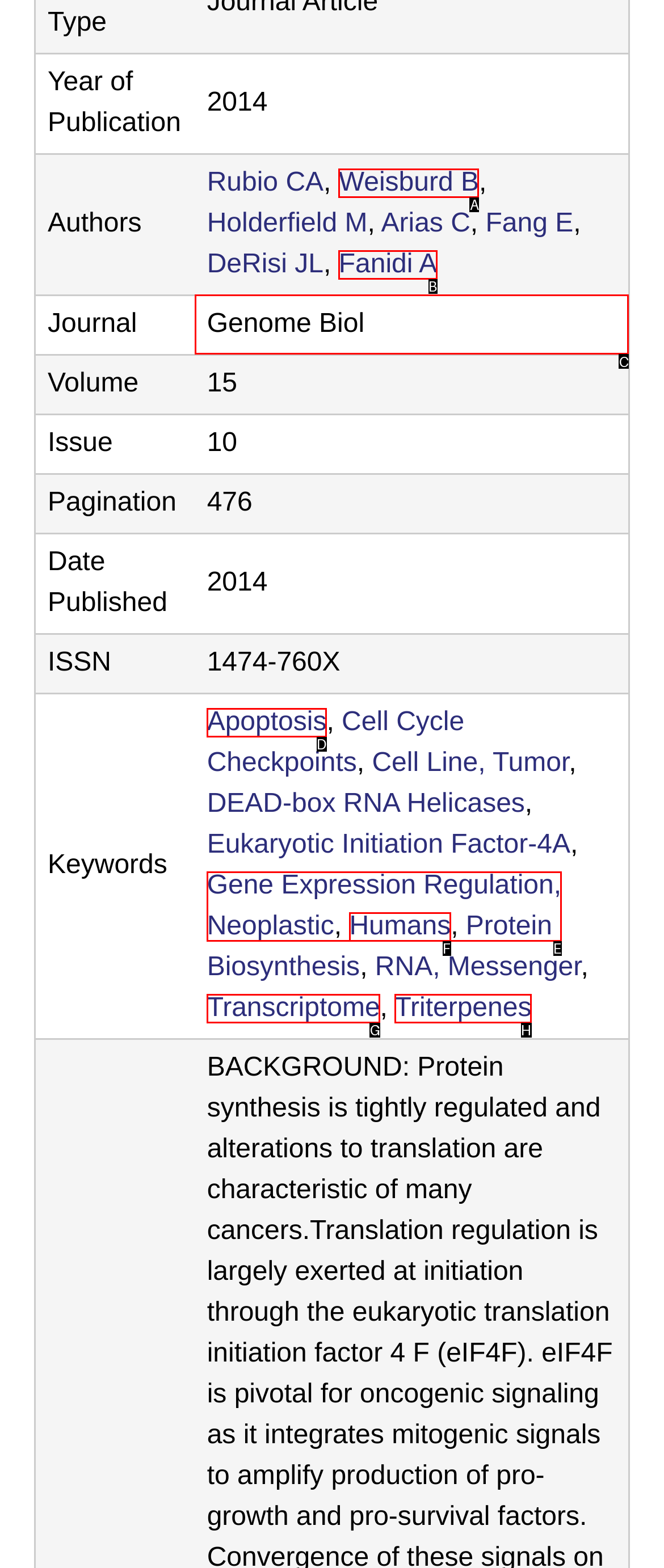Please identify the correct UI element to click for the task: Explore the journal Genome Biol Respond with the letter of the appropriate option.

C